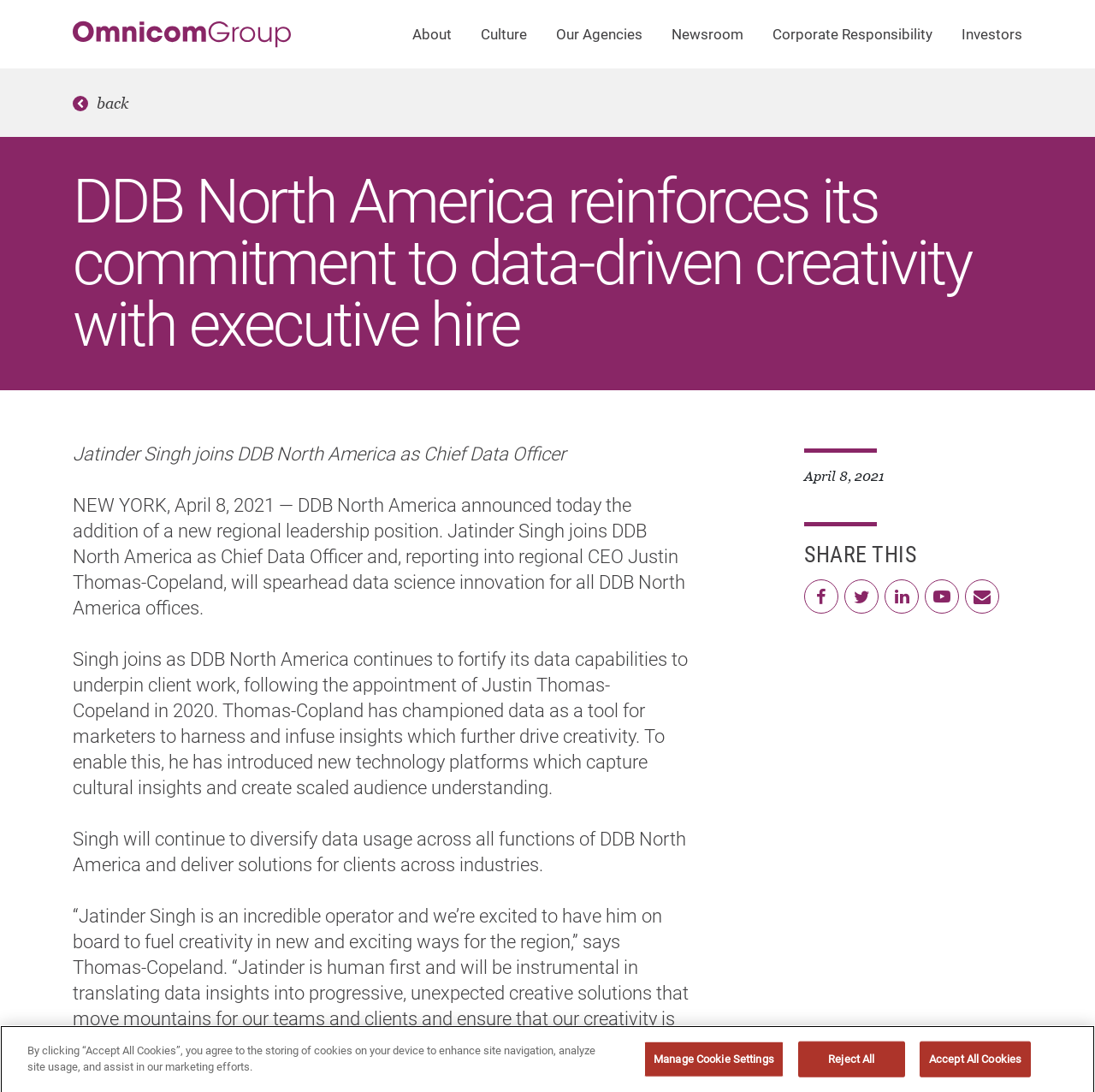What is Jatinder Singh's new role?
Based on the screenshot, give a detailed explanation to answer the question.

Based on the webpage content, Jatinder Singh joins DDB North America as Chief Data Officer, which is mentioned in the second paragraph of the article.